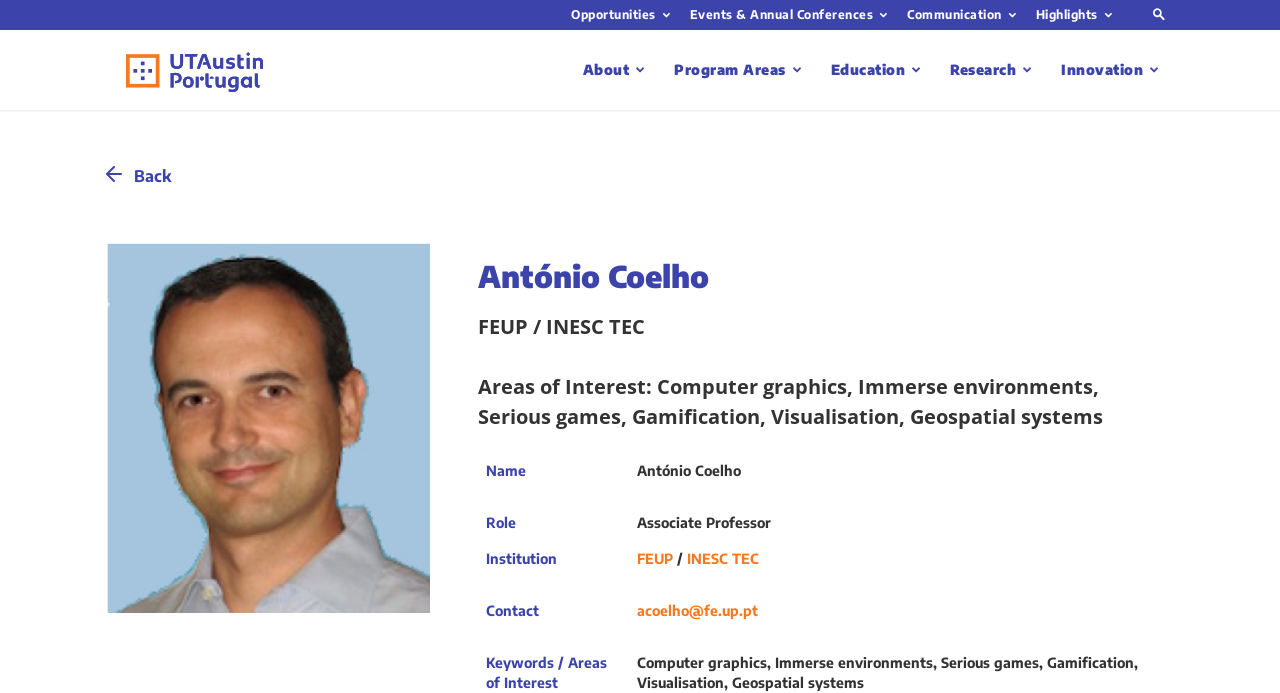What is the email address of the person on this webpage?
Give a detailed and exhaustive answer to the question.

I found the answer by looking at the contact information section, where it lists the person's email address as 'acoelho@fe.up.pt'.